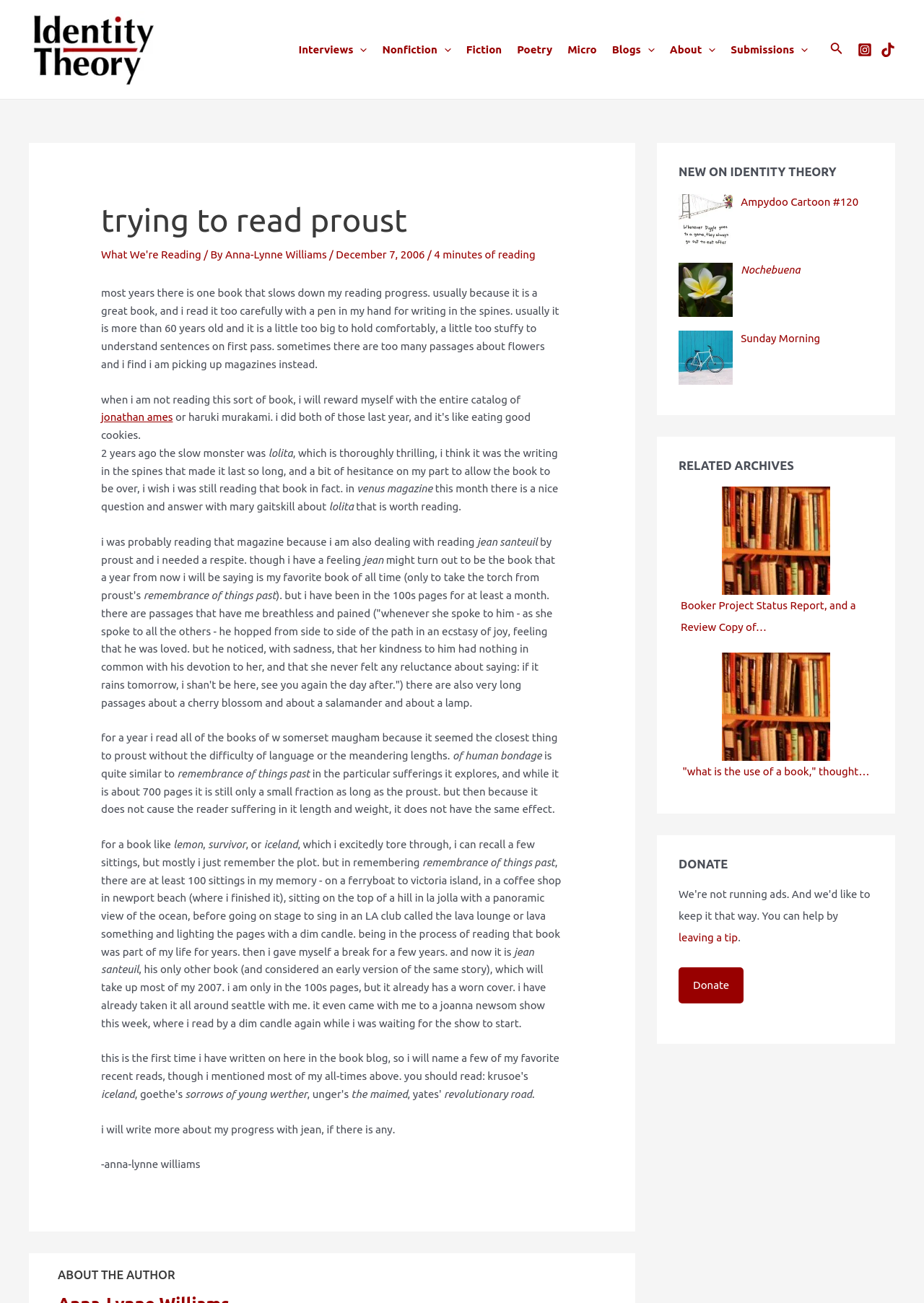What is the name of the book mentioned in the article?
With the help of the image, please provide a detailed response to the question.

I found the name of the book mentioned in the article, which is 'Remembrance of Things Past' by Proust, and also 'Jean Santeuil', 'Lolita', 'Of Human Bondage', 'Lemon', 'Survivor', 'Iceland', and 'The Sorrows of Young Werther'.